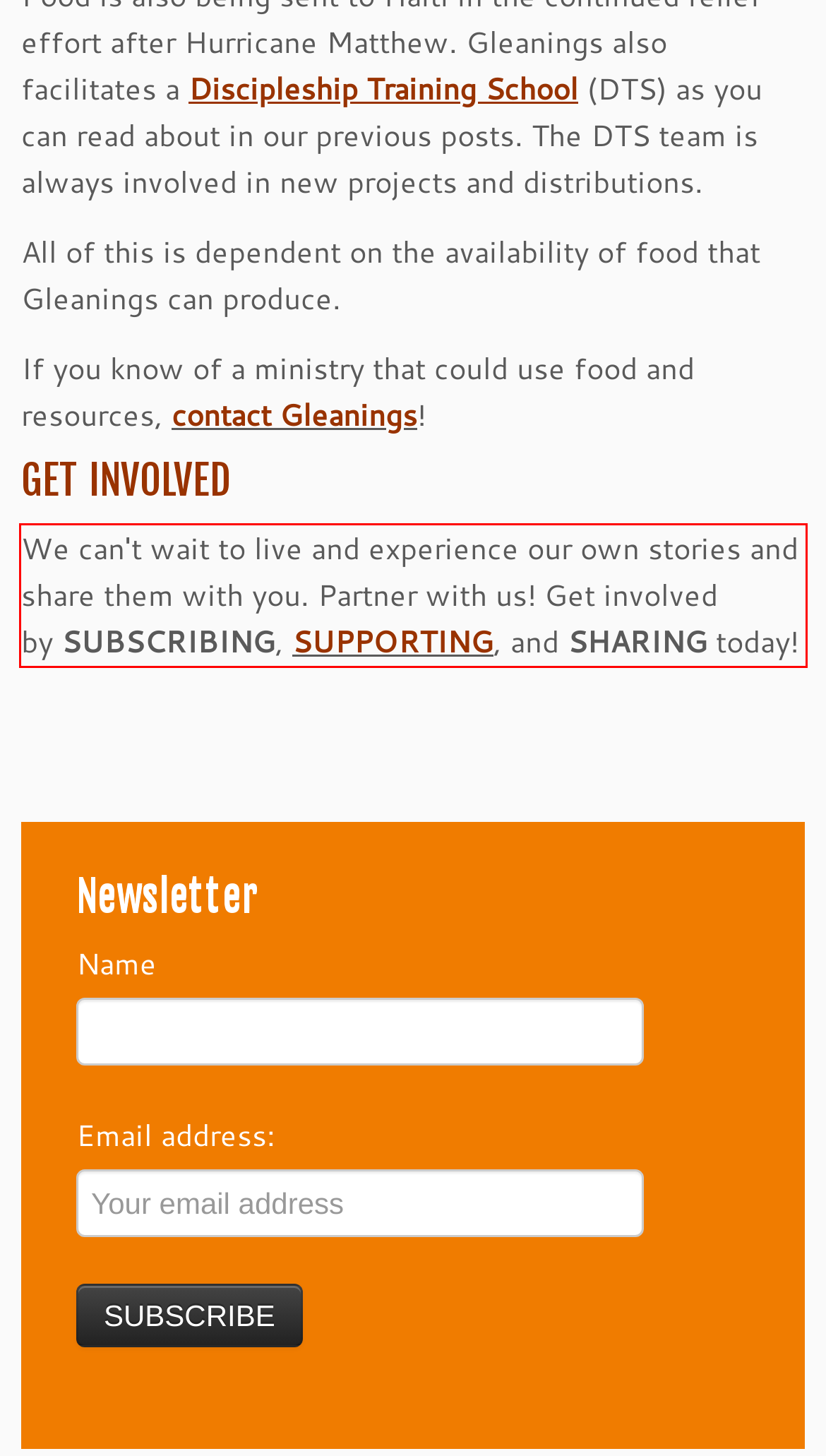Given the screenshot of a webpage, identify the red rectangle bounding box and recognize the text content inside it, generating the extracted text.

We can't wait to live and experience our own stories and share them with you. Partner with us! Get involved by SUBSCRIBING, SUPPORTING, and SHARING today!